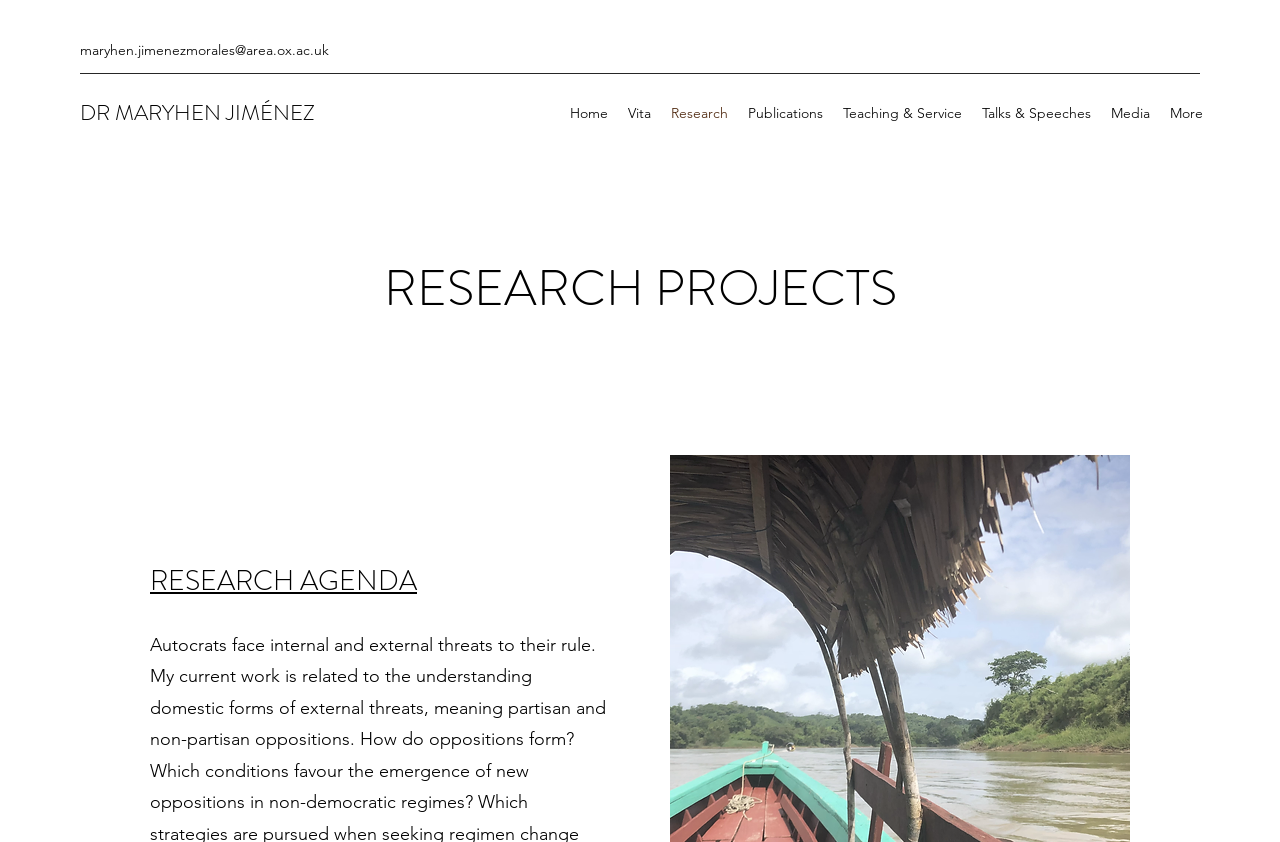Could you find the bounding box coordinates of the clickable area to complete this instruction: "go to home page"?

[0.438, 0.116, 0.483, 0.152]